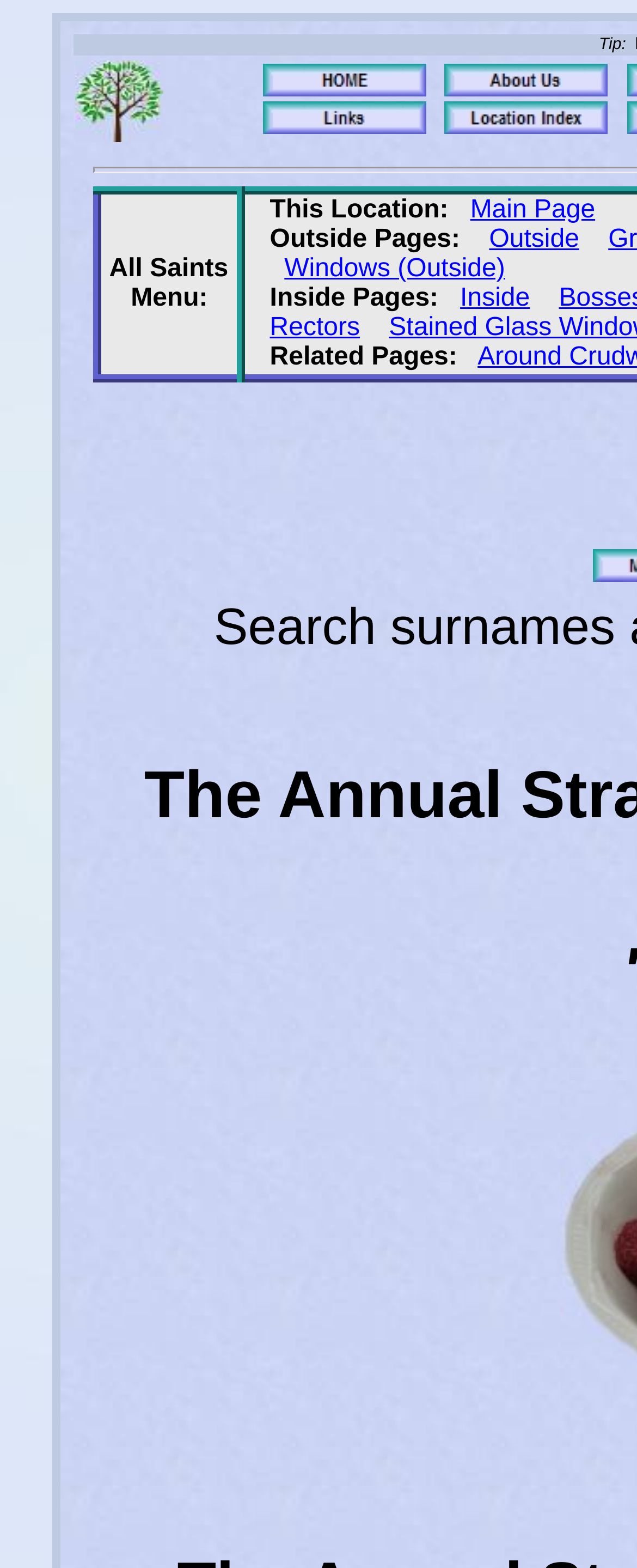Generate a thorough caption detailing the webpage content.

This webpage appears to be a personal website about a church in Crudwell, Wiltshire. At the top, there is a layout table cell containing a tree image, which is likely a logo or a decorative element. Below the tree image, there are four buttons labeled "HOME", "ABOUT US", "LINKS", and "INDEX", each with an accompanying image. These buttons are positioned horizontally, with "HOME" on the left and "INDEX" on the right.

Below the buttons, there is a grid cell containing a menu with several links related to the church. The menu is divided into two sections: "All Saints Menu" and "Inside Pages". The "All Saints Menu" section has links to the main page, outside pages, and windows outside the church. The "Inside Pages" section has links to inside pages, rectors, and related pages. Each link is separated by a small gap, and some links have accompanying static text.

Overall, the webpage has a simple and organized layout, with a clear hierarchy of elements. The use of images and links creates a visually appealing and interactive experience for the user.